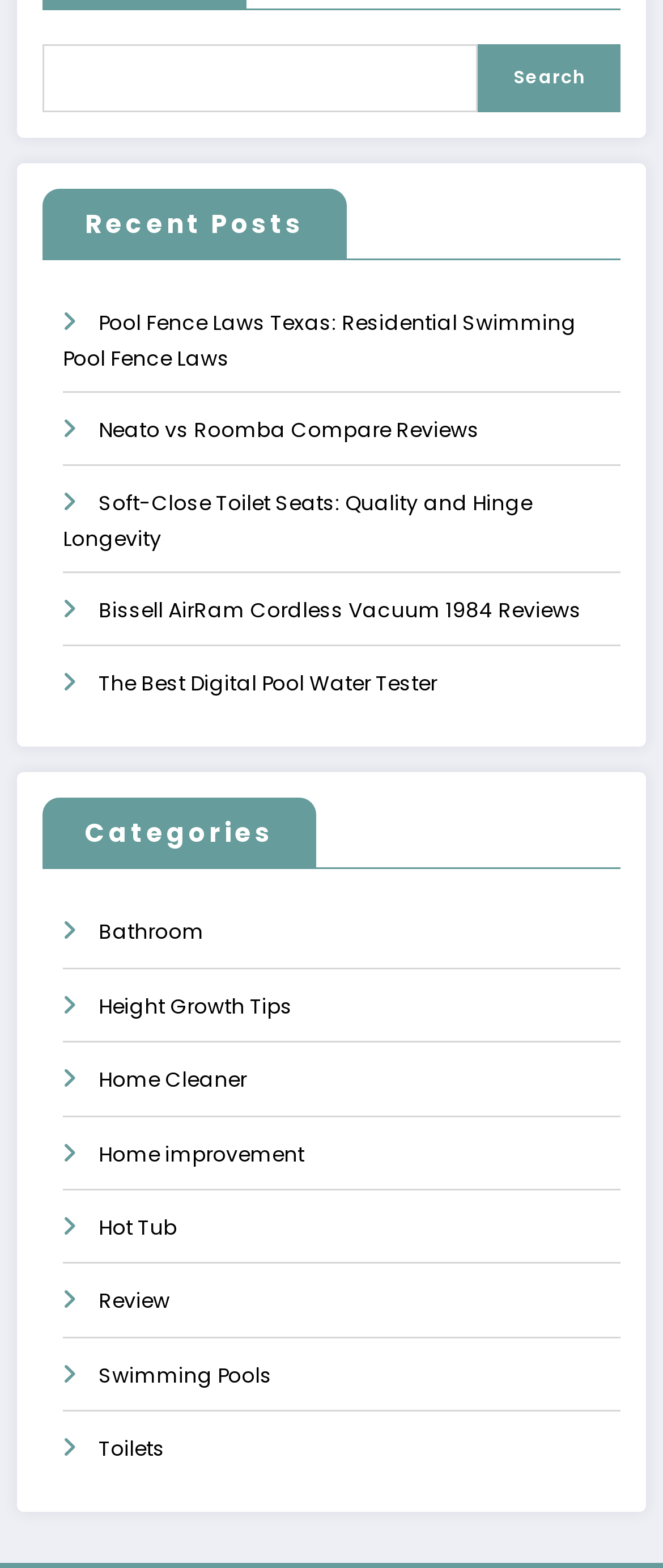What categories are available on this website?
Carefully examine the image and provide a detailed answer to the question.

The webpage has a section labeled 'Categories' which lists various categories such as 'Bathroom', 'Height Growth Tips', 'Home Cleaner', and more, indicating that the website provides content across multiple categories.